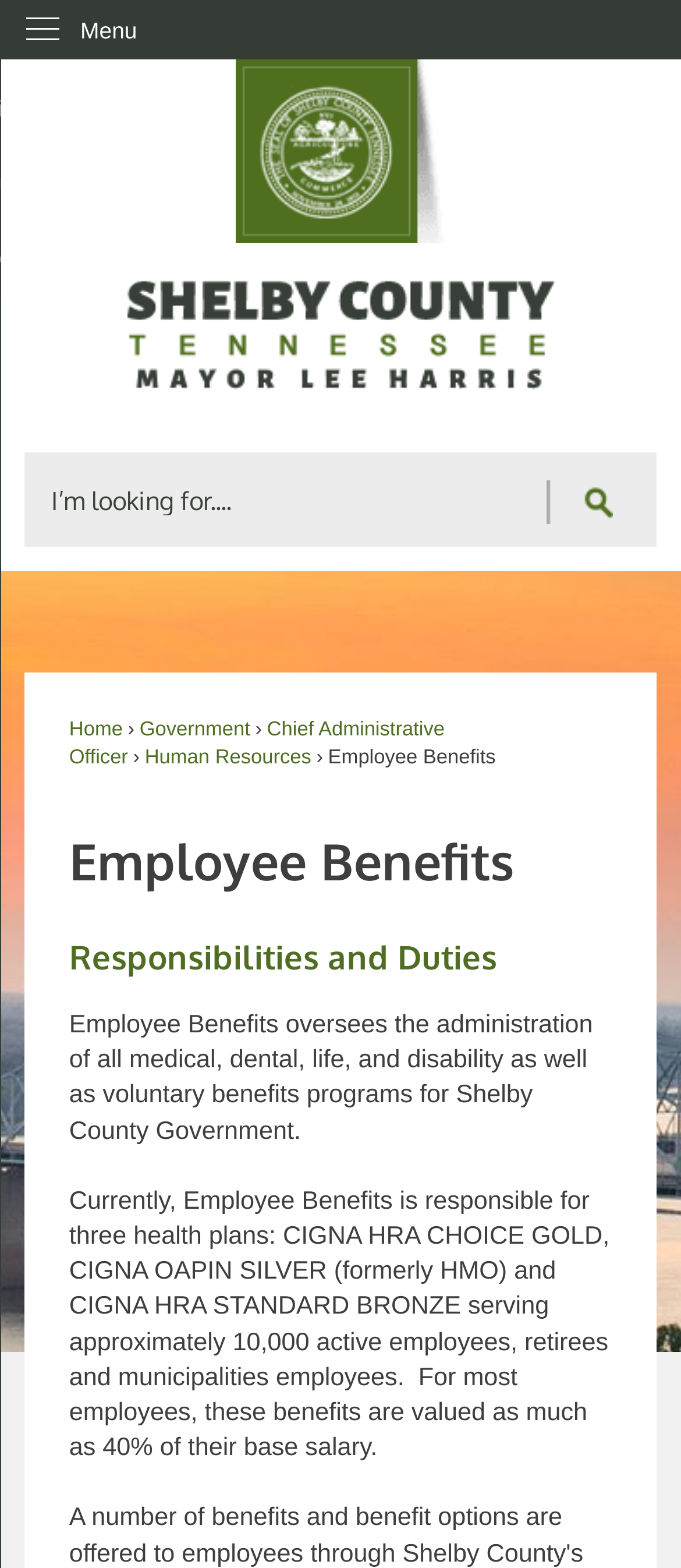Please locate the bounding box coordinates of the element that should be clicked to achieve the given instruction: "Search for something".

[0.037, 0.288, 0.963, 0.348]